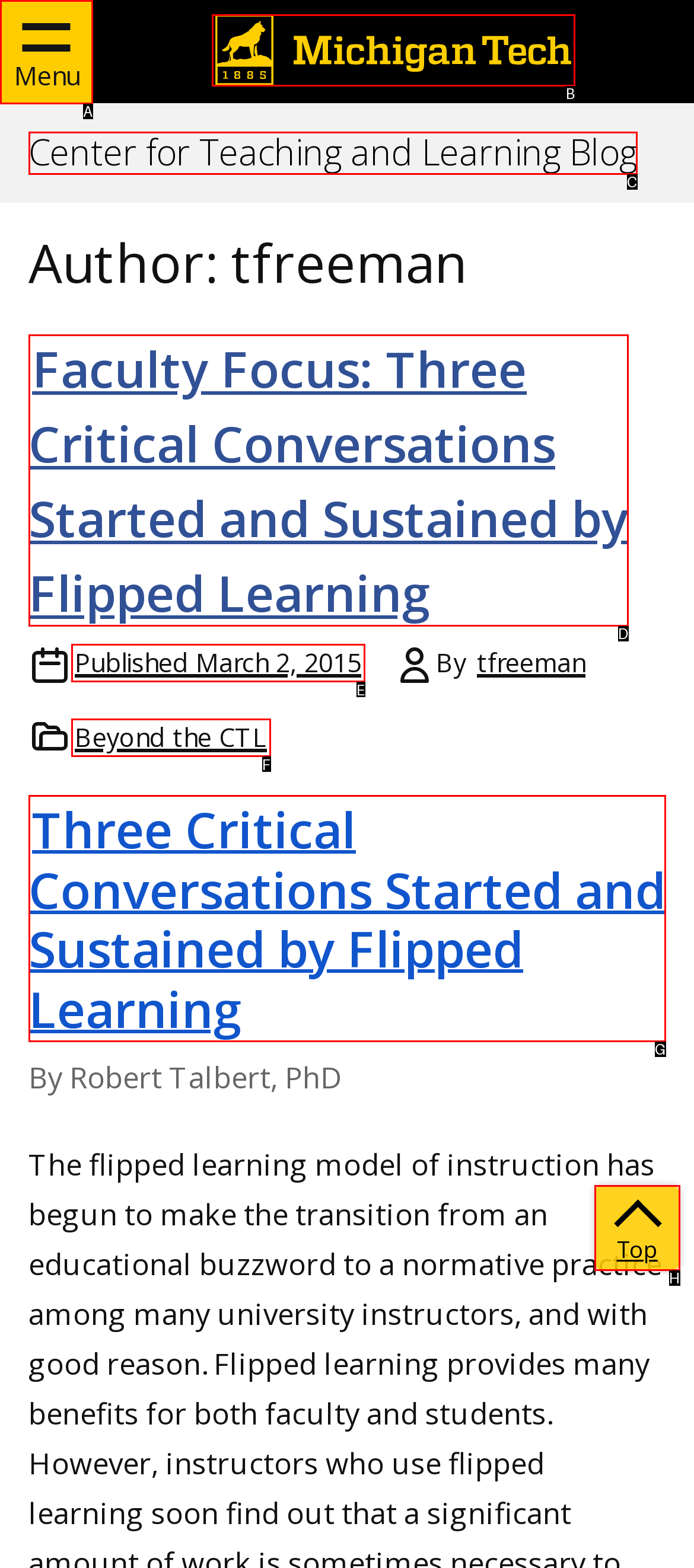Using the given description: Beyond the CTL, identify the HTML element that corresponds best. Answer with the letter of the correct option from the available choices.

F